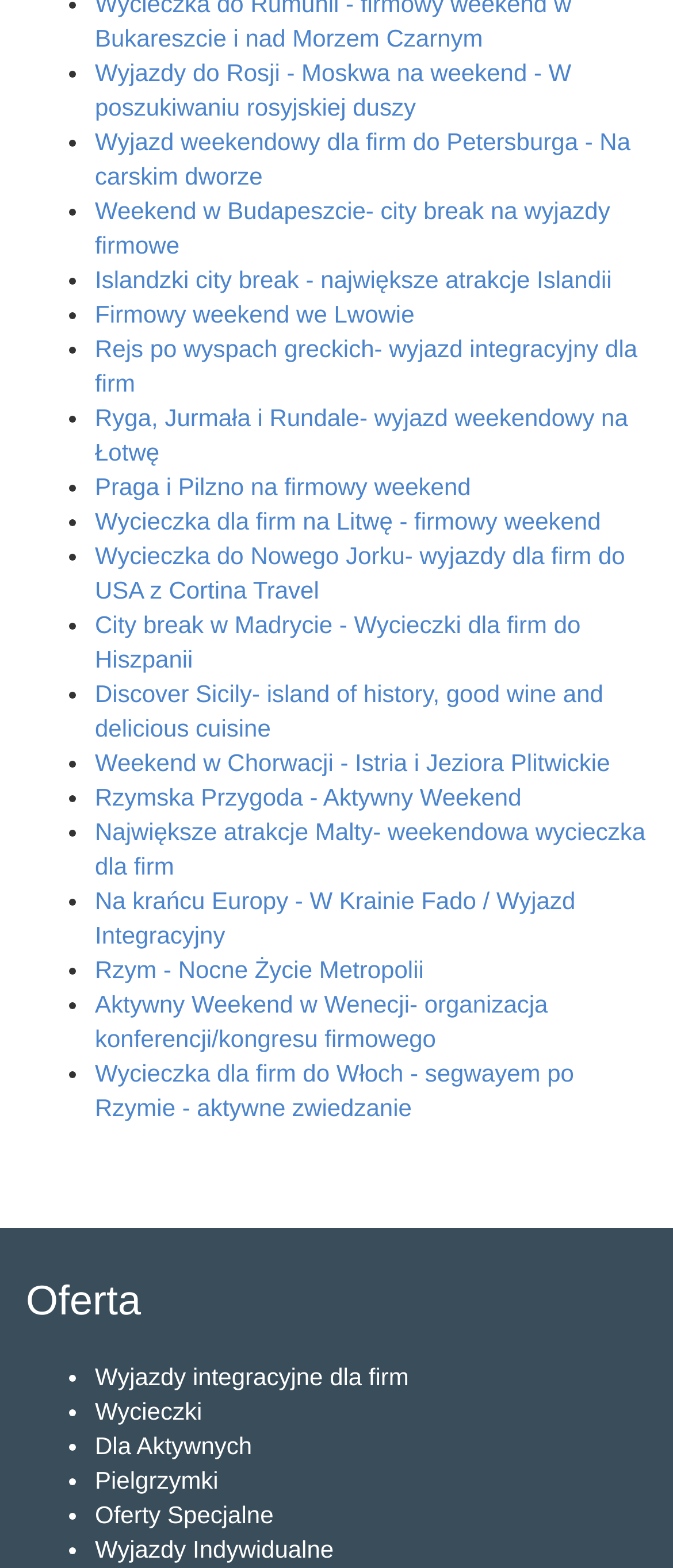Answer the question using only a single word or phrase: 
How many categories of travel options are there?

5